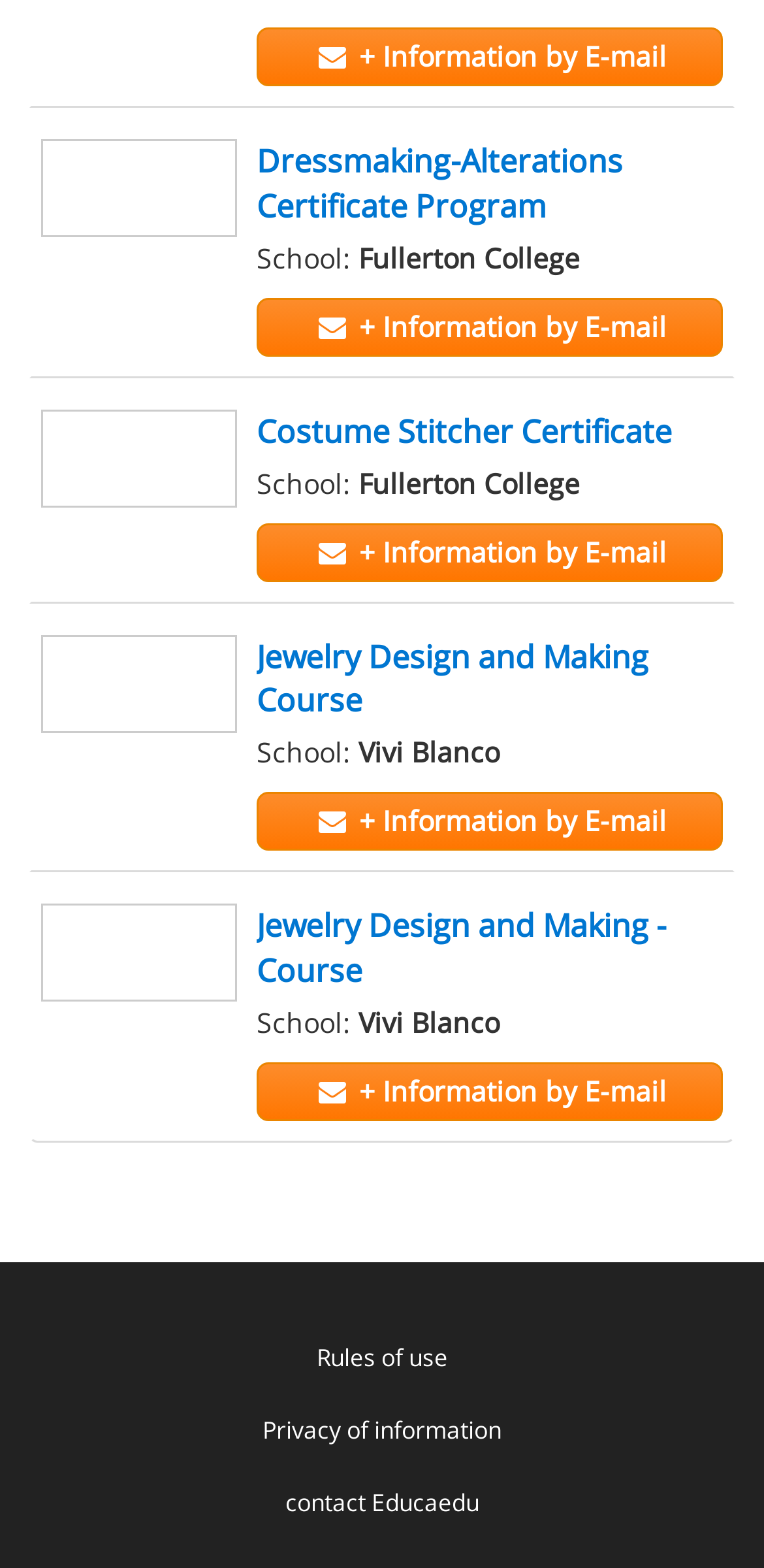Identify the bounding box of the UI component described as: "Jewelry Design and Making Course".

[0.336, 0.405, 0.849, 0.461]